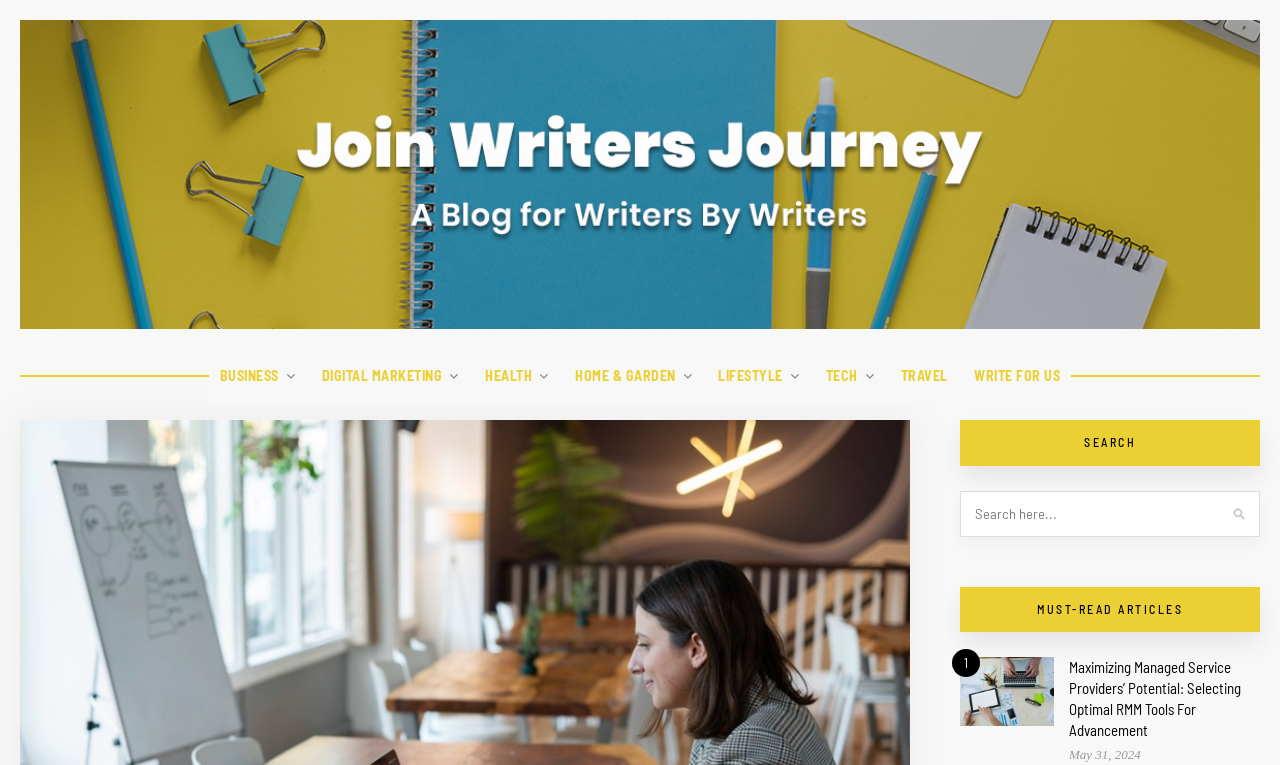Explain in detail what is displayed on the webpage.

The webpage appears to be a blog or article-based website, with a focus on business and marketing topics. At the top, there is a heading that reads "Join Writers Journey" with a corresponding link and image. Below this, there are seven categorized links, including "BUSINESS", "DIGITAL MARKETING", "HEALTH", "HOME & GARDEN", "LIFESTYLE", "TECH", and "TRAVEL", which are evenly spaced and aligned horizontally.

To the right of these links, there is a search bar with a heading that reads "SEARCH" and a placeholder text "Search here...". Below the search bar, there is a heading that reads "MUST-READ ARTICLES". Under this heading, there is a link to an article titled "Maximizing Managed Service Providers’ Potential: Selecting Optimal RMM Tools For Advancement" with a corresponding image and a static text that reads "1". The article's publication date, "May 31, 2024", is also displayed.

The webpage seems to be promoting the idea of understanding buying intent, as hinted by the meta description, and provides resources and articles related to business and marketing. The layout is organized, with clear headings and concise text, making it easy to navigate and find relevant information.